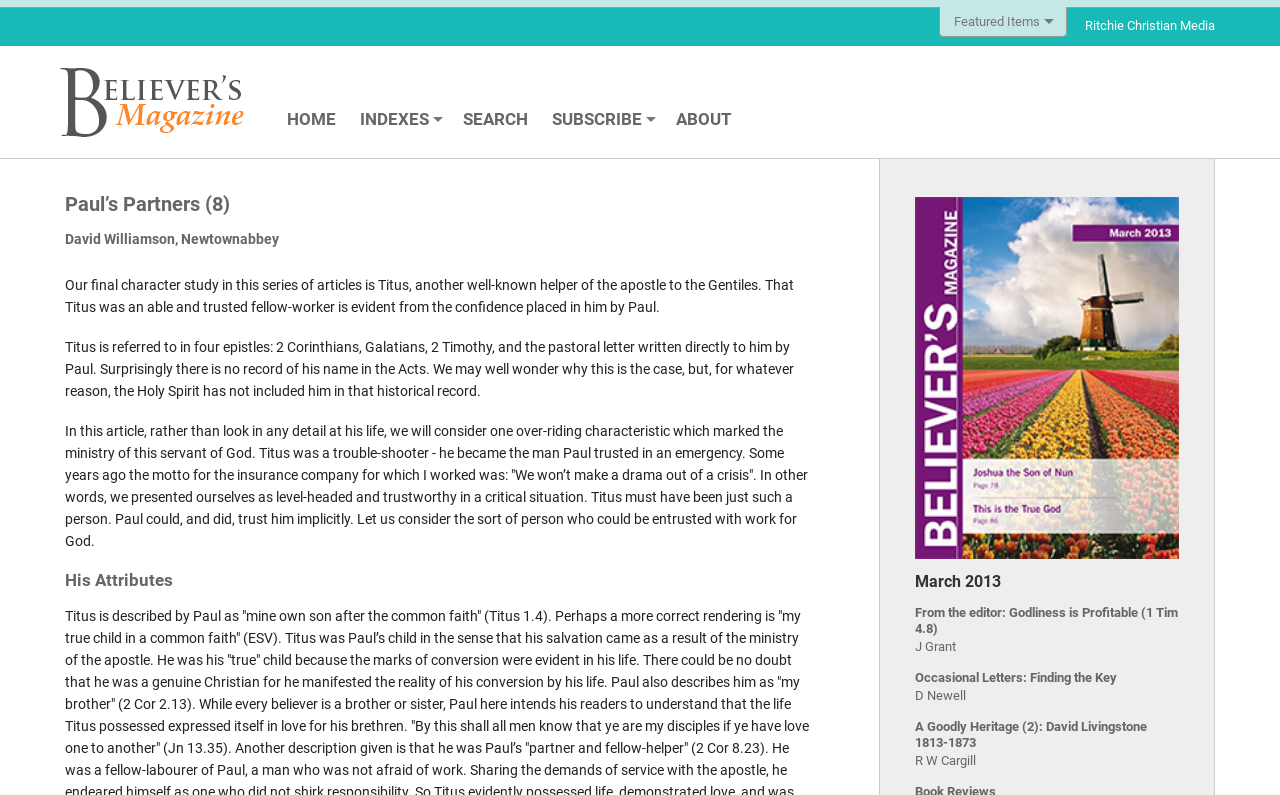What is the characteristic of Titus' ministry?
Use the image to give a comprehensive and detailed response to the question.

The characteristic of Titus' ministry can be found in the static text element in the article, which describes him as a 'trouble-shooter' who was trusted by Paul in an emergency.